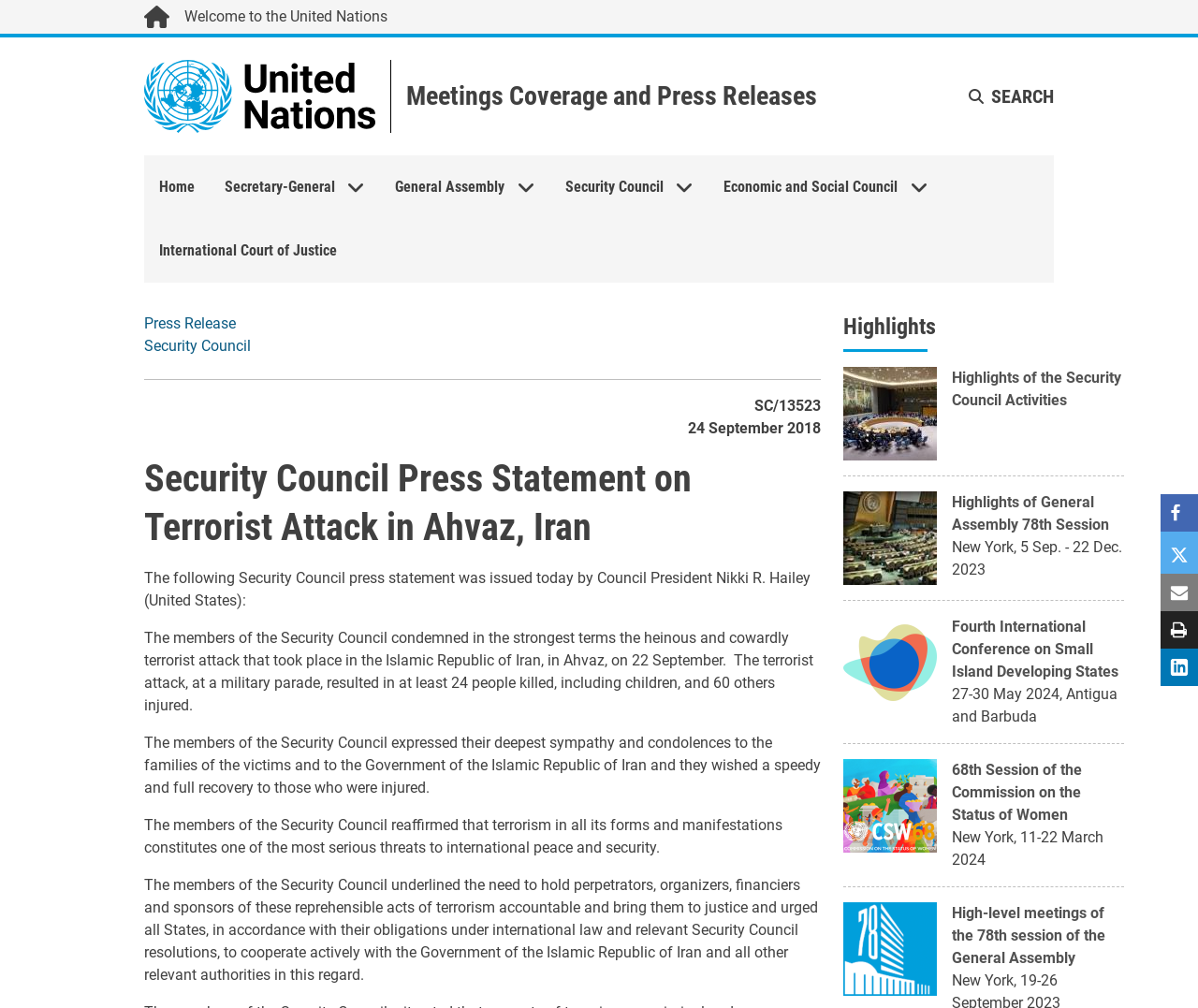Locate the bounding box coordinates of the element to click to perform the following action: 'Search on the website'. The coordinates should be given as four float values between 0 and 1, in the form of [left, top, right, bottom].

[0.809, 0.084, 0.88, 0.108]